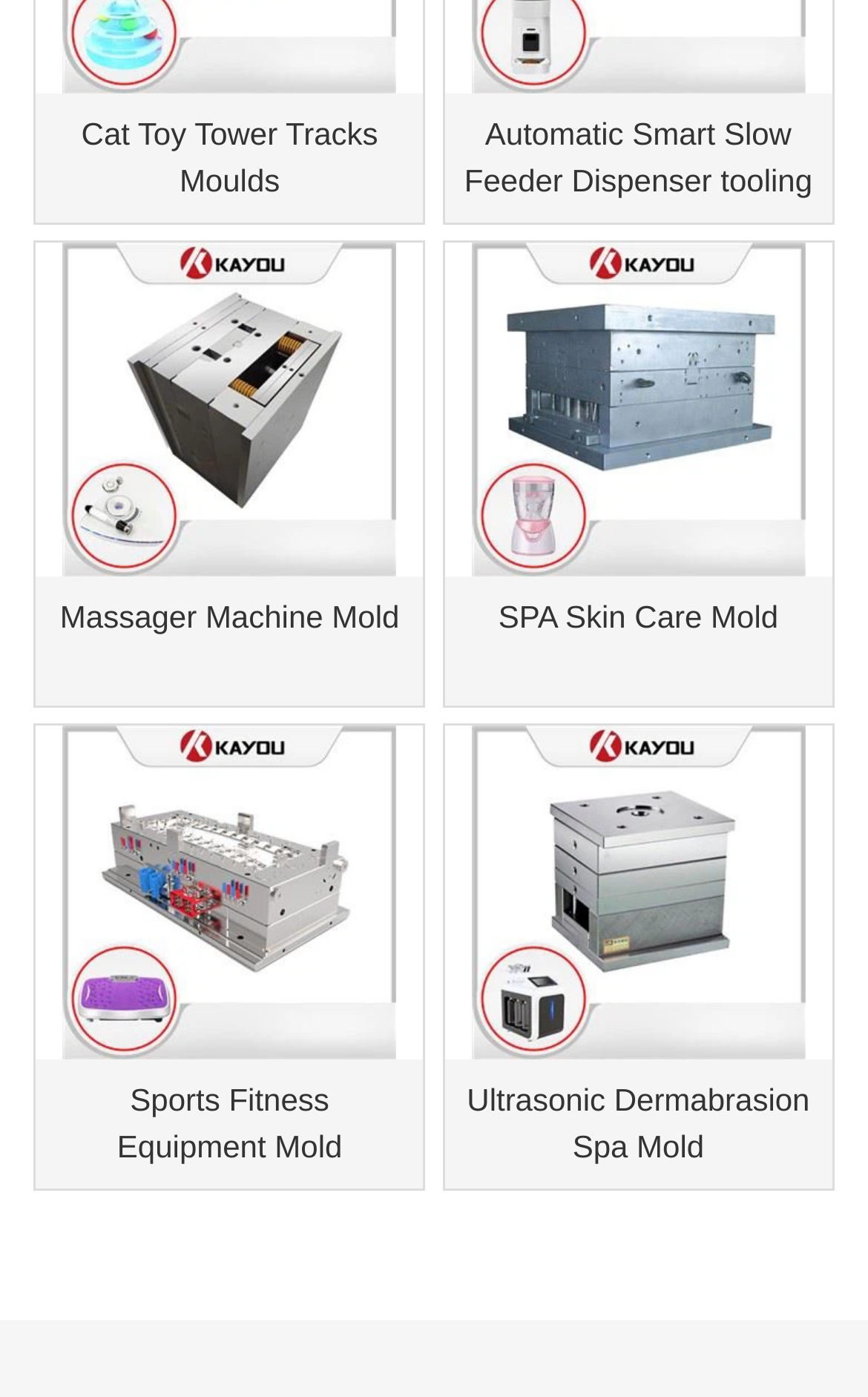Please locate the bounding box coordinates of the element that should be clicked to achieve the given instruction: "Check out SPA Skin Care Mold".

[0.512, 0.174, 0.959, 0.413]